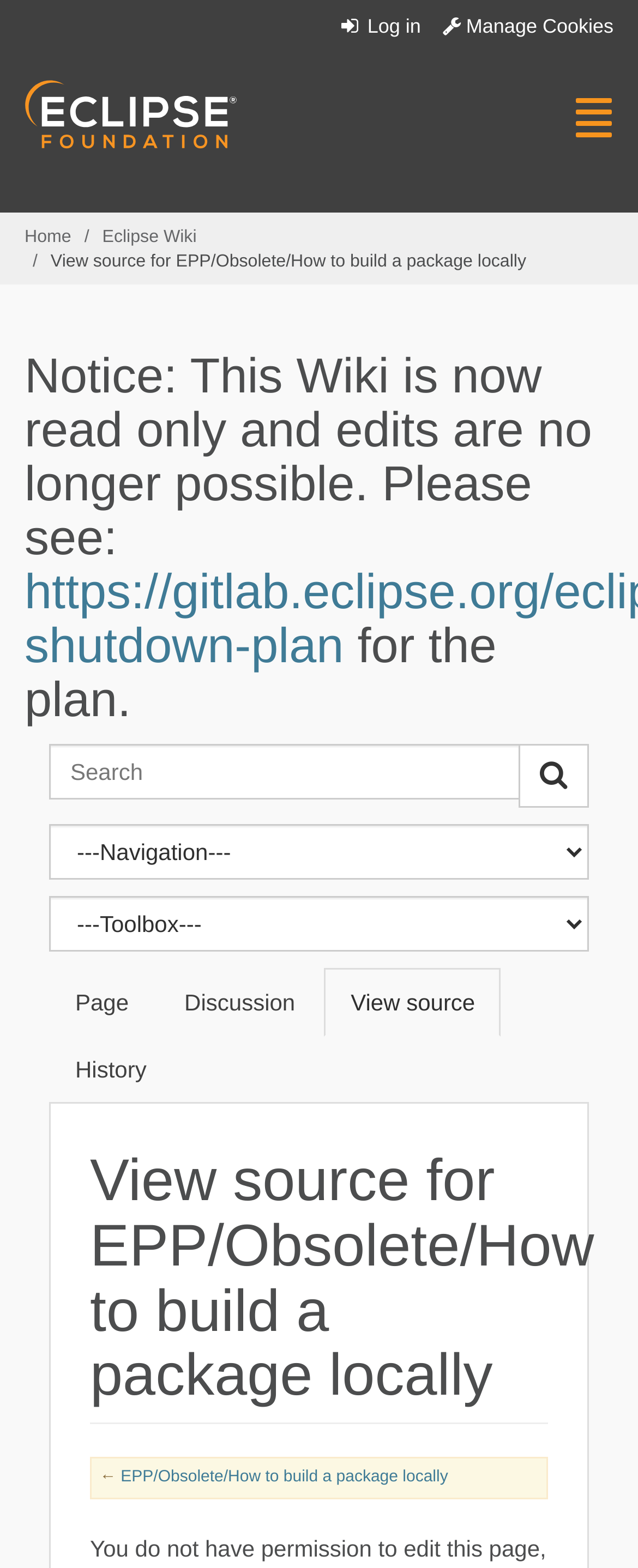Determine the coordinates of the bounding box for the clickable area needed to execute this instruction: "View page".

[0.077, 0.618, 0.243, 0.662]